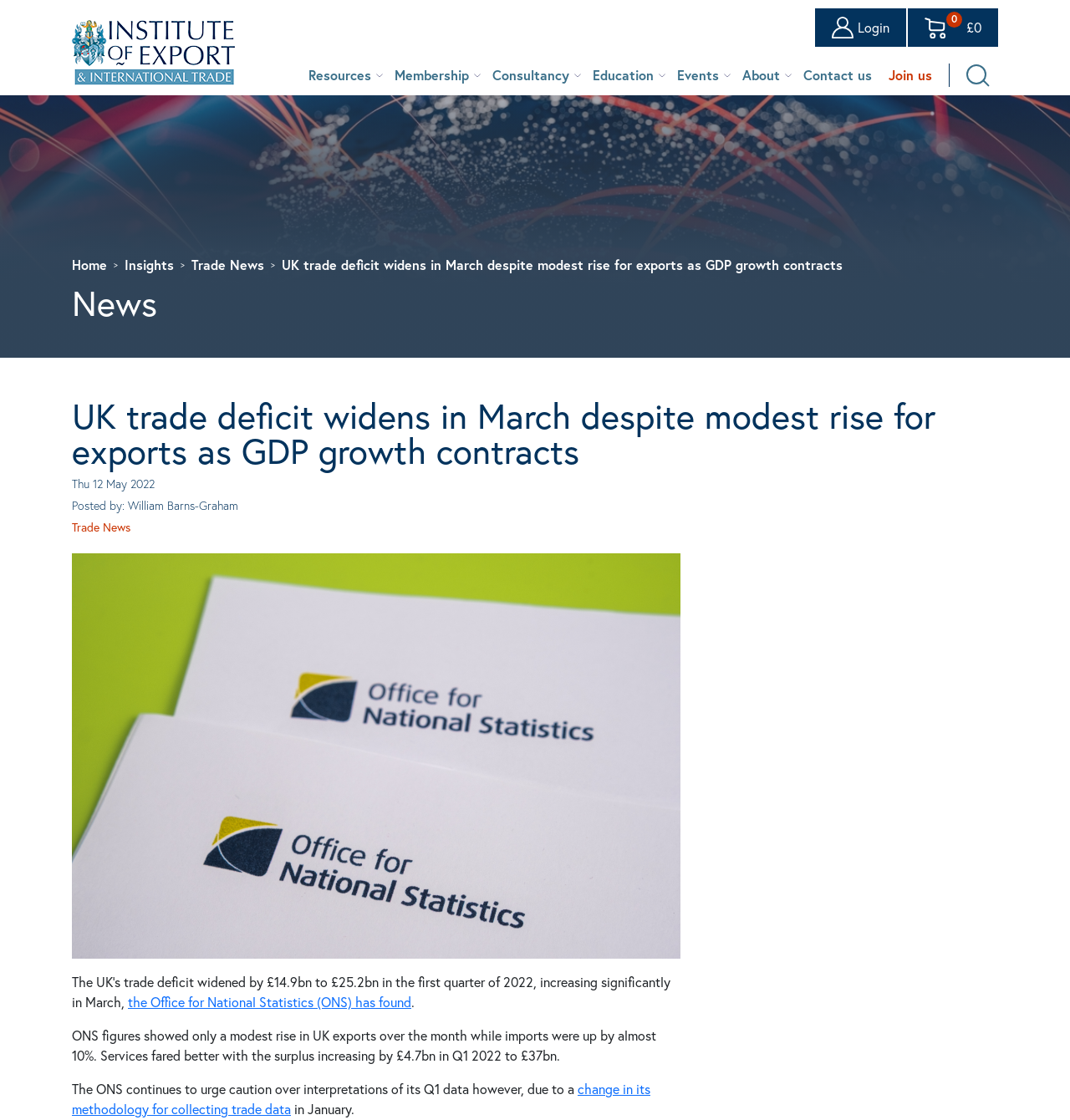Highlight the bounding box coordinates of the element that should be clicked to carry out the following instruction: "Search for something". The coordinates must be given as four float numbers ranging from 0 to 1, i.e., [left, top, right, bottom].

[0.903, 0.057, 0.925, 0.077]